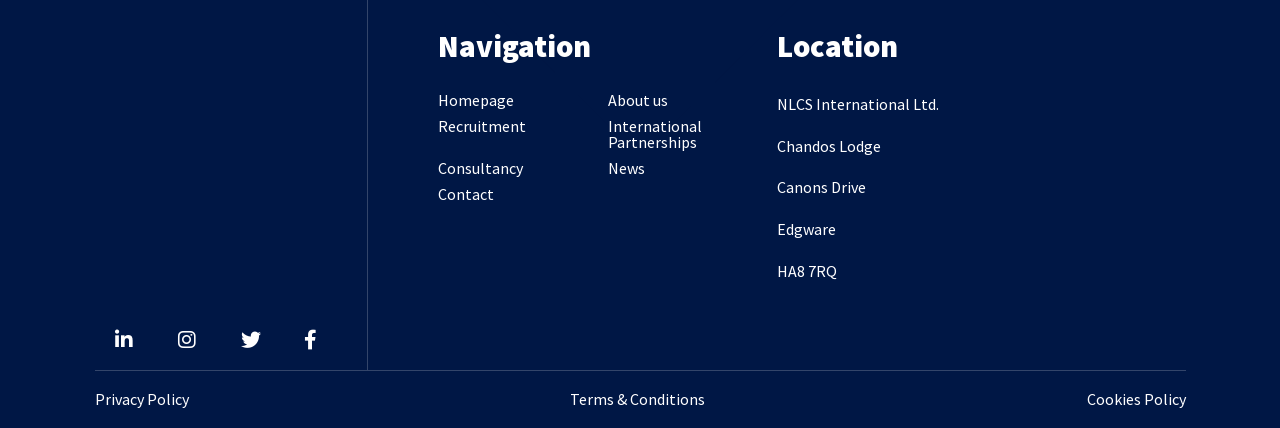Answer the question using only a single word or phrase: 
What is the purpose of the 'Recruitment' link?

To find job opportunities